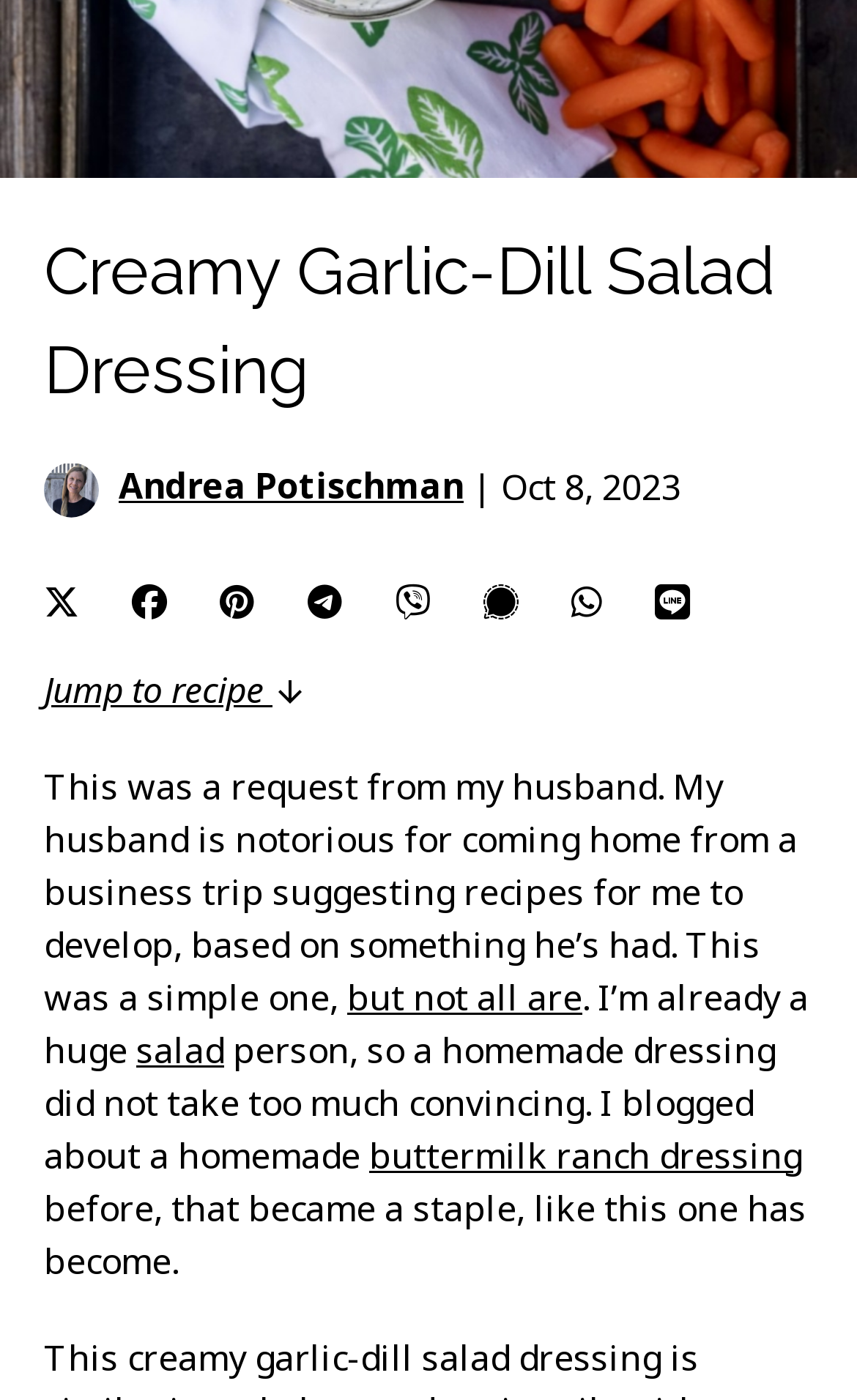Identify the bounding box for the described UI element: "Salad".

[0.0, 0.471, 1.0, 0.529]